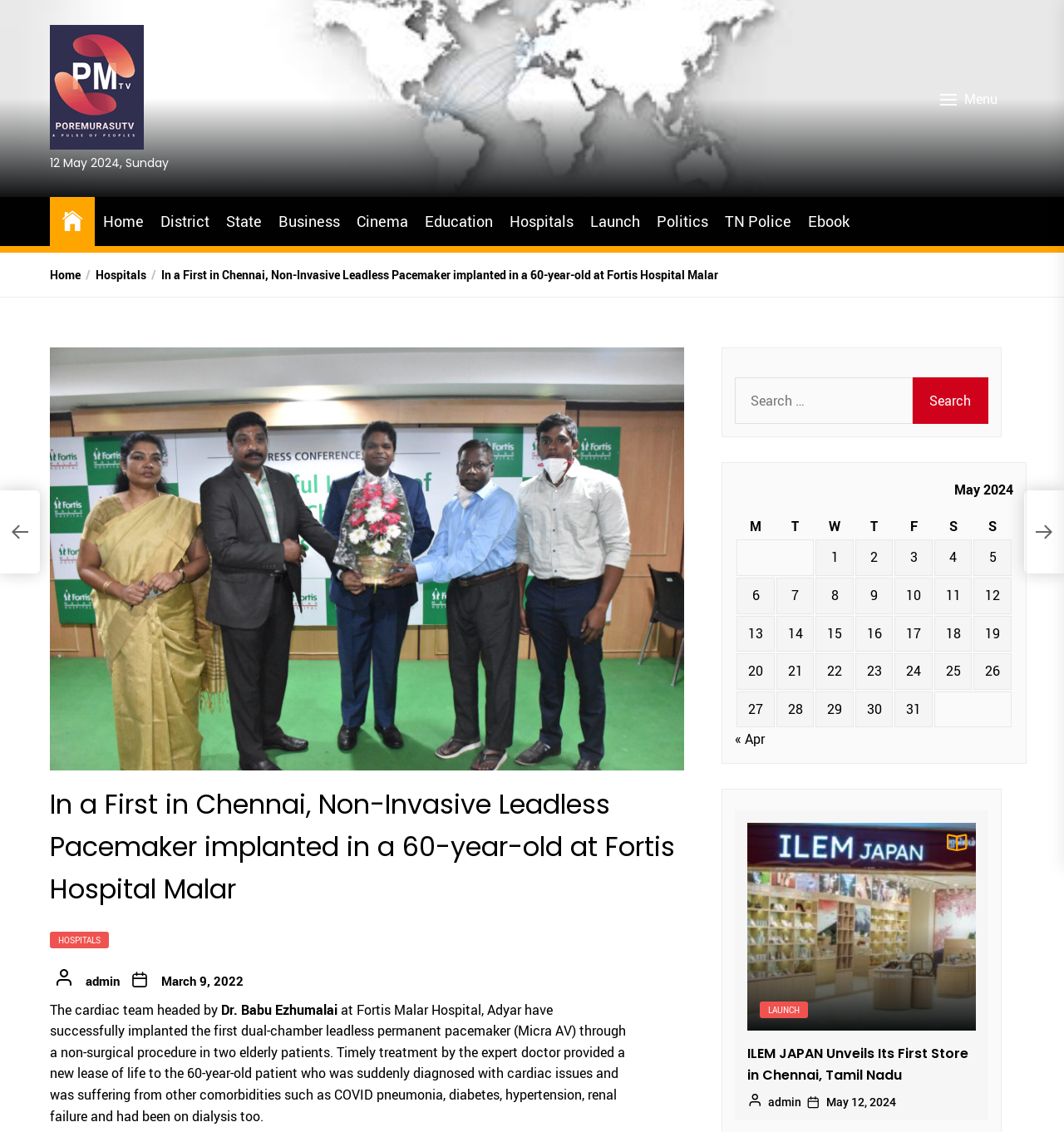What is the type of pacemaker implanted in the patient?
Offer a detailed and full explanation in response to the question.

I found the type of pacemaker by reading the text in the article, which mentions that the cardiac team implanted a 'dual-chamber leadless permanent pacemaker (Micra AV)' in the patient.